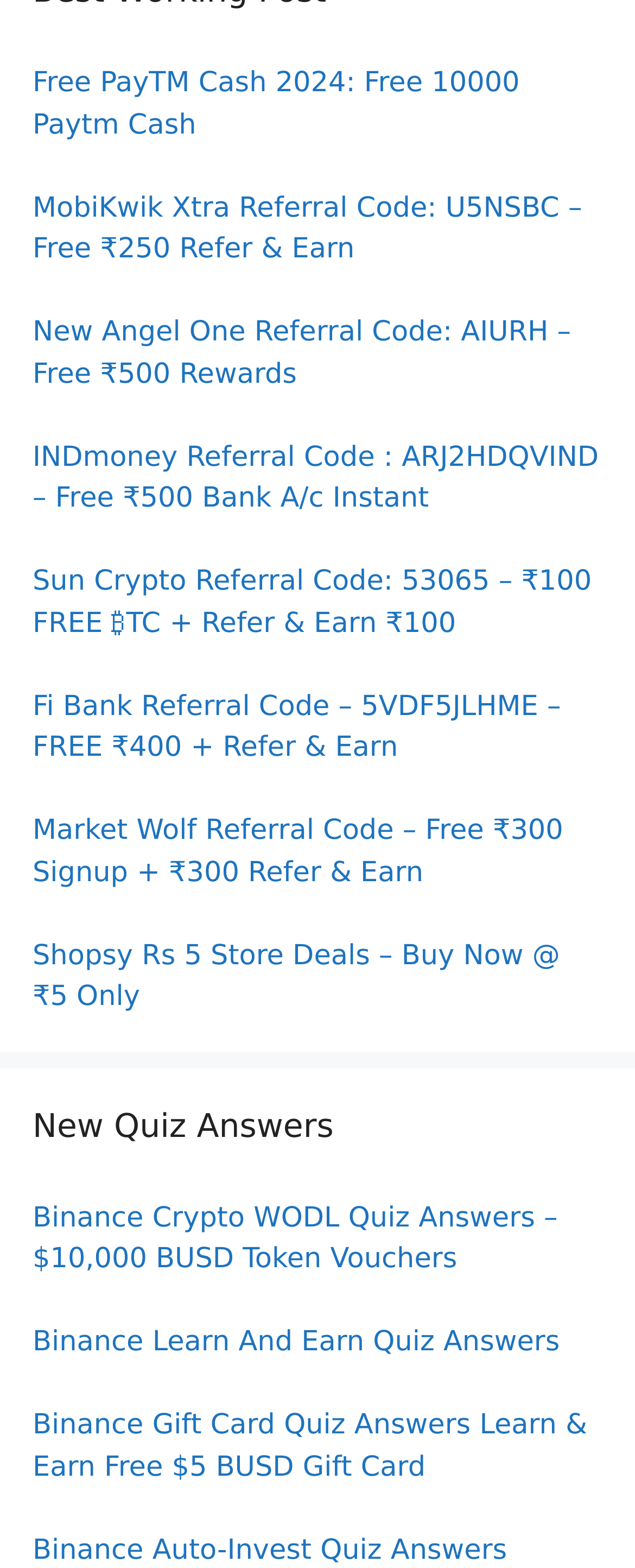Determine the bounding box of the UI element mentioned here: "Binance Auto-Invest Quiz Answers". The coordinates must be in the format [left, top, right, bottom] with values ranging from 0 to 1.

[0.051, 0.978, 0.798, 0.999]